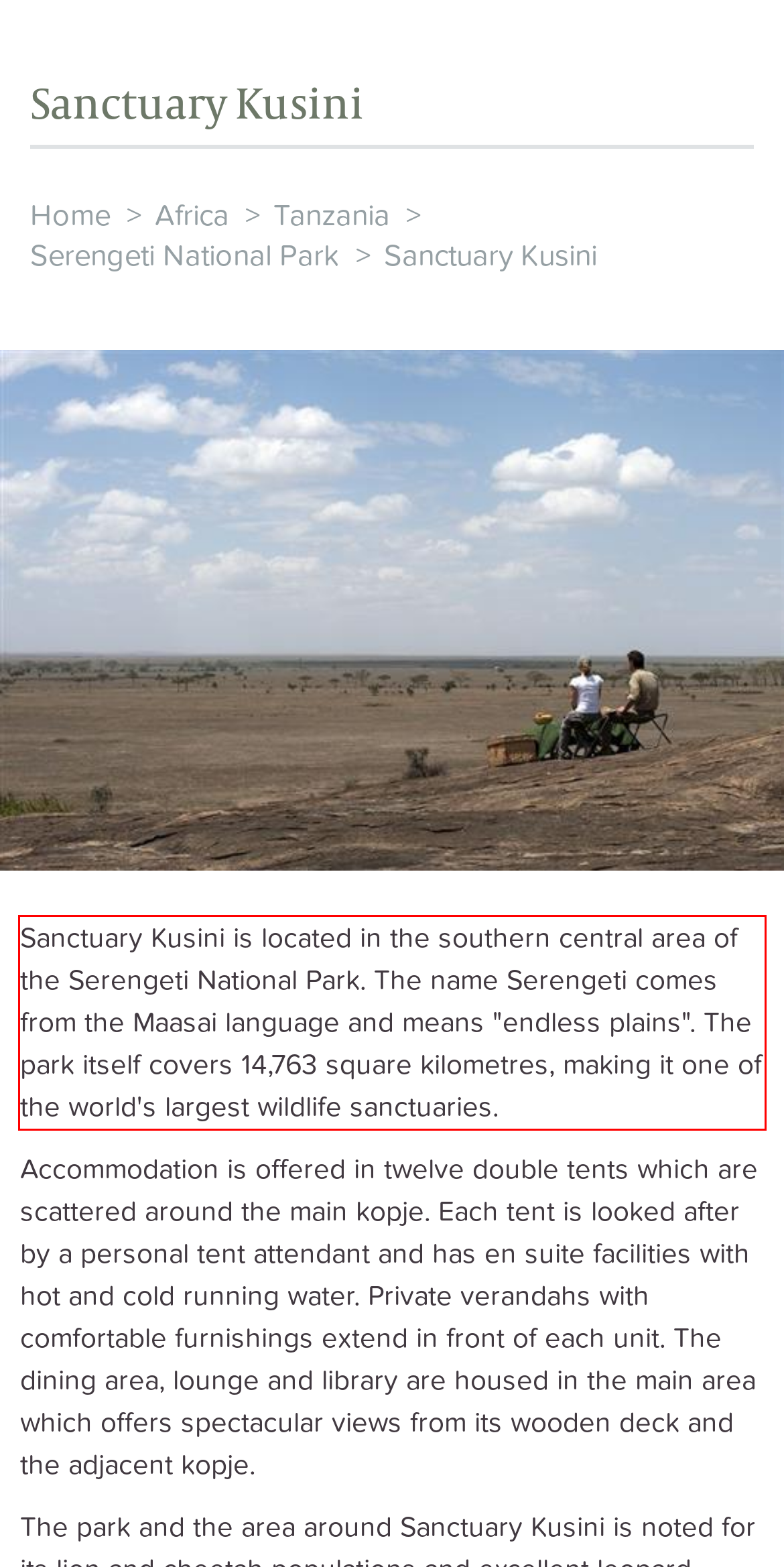Given a screenshot of a webpage containing a red rectangle bounding box, extract and provide the text content found within the red bounding box.

Sanctuary Kusini is located in the southern central area of the Serengeti National Park. The name Serengeti comes from the Maasai language and means "endless plains". The park itself covers 14,763 square kilometres, making it one of the world's largest wildlife sanctuaries.